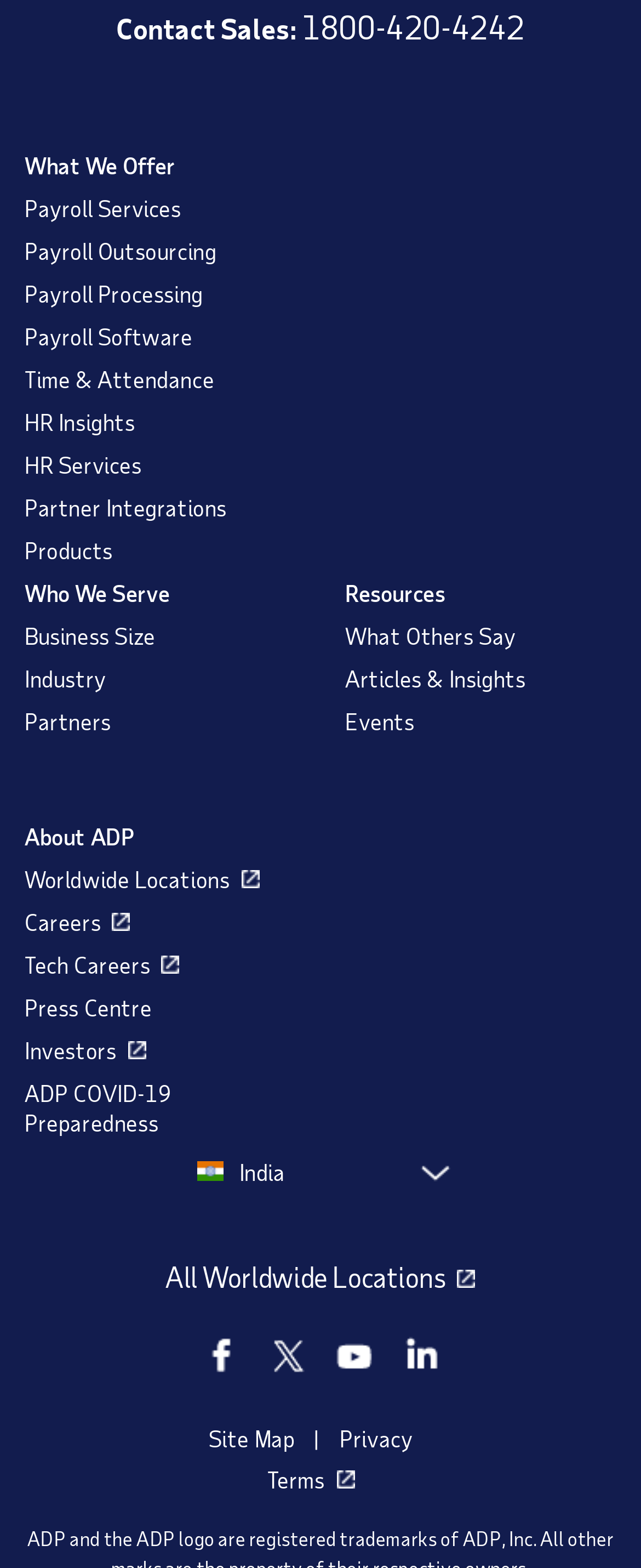What are the categories under 'What We Offer'?
Based on the image, answer the question with a single word or brief phrase.

Payroll Services, Payroll Outsourcing, etc.